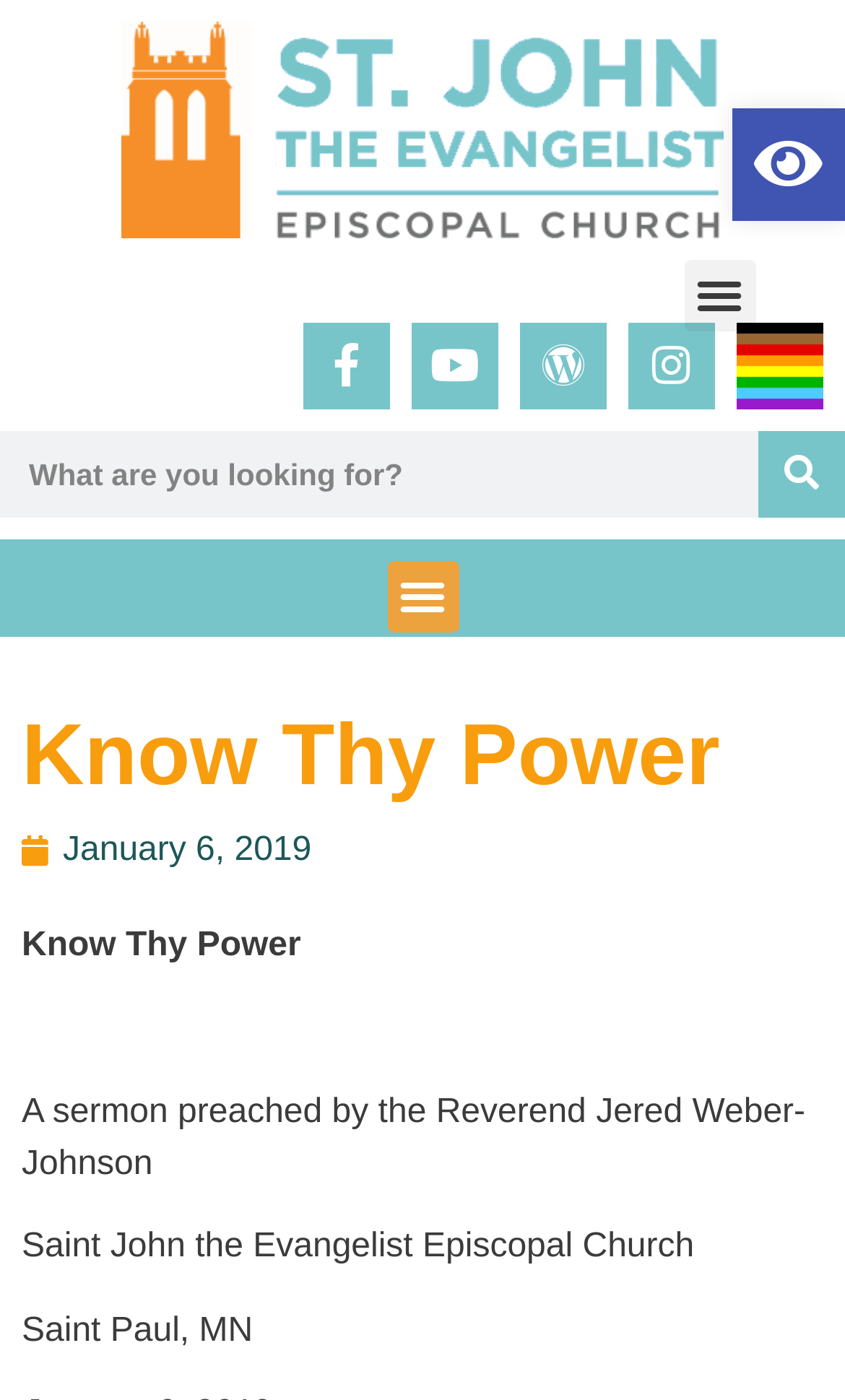Answer the question below using just one word or a short phrase: 
What is the preacher's title?

Reverend